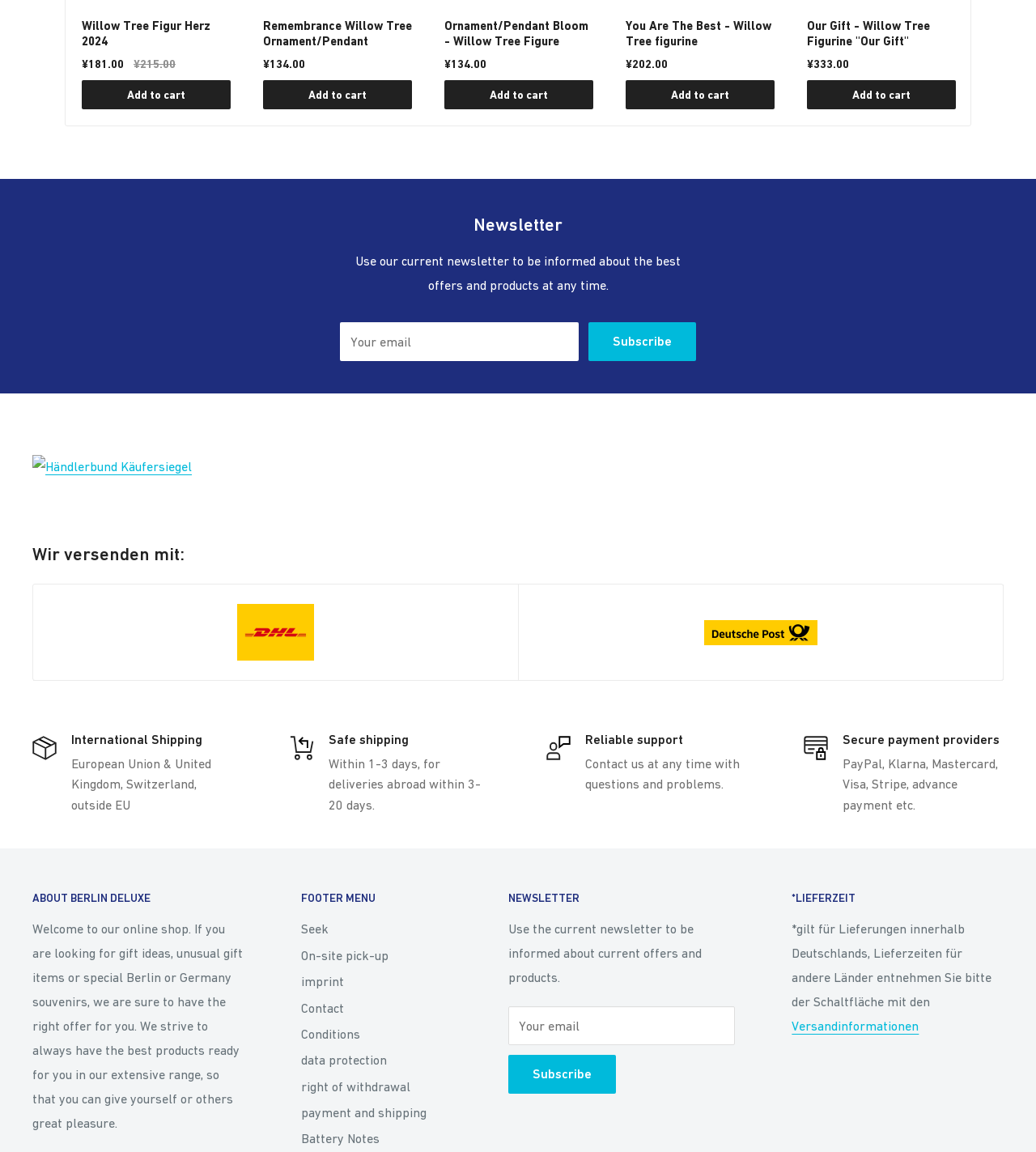Kindly determine the bounding box coordinates for the area that needs to be clicked to execute this instruction: "Subscribe to the newsletter".

[0.568, 0.28, 0.672, 0.314]